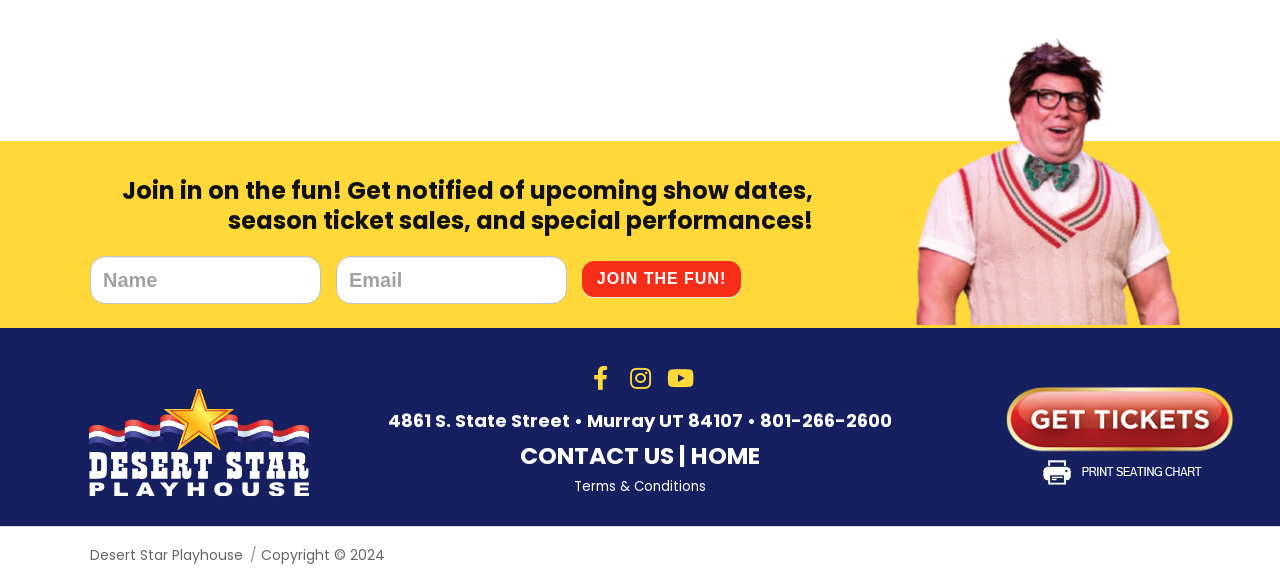Provide the bounding box coordinates of the HTML element this sentence describes: "title="youtube"".

[0.517, 0.597, 0.545, 0.658]